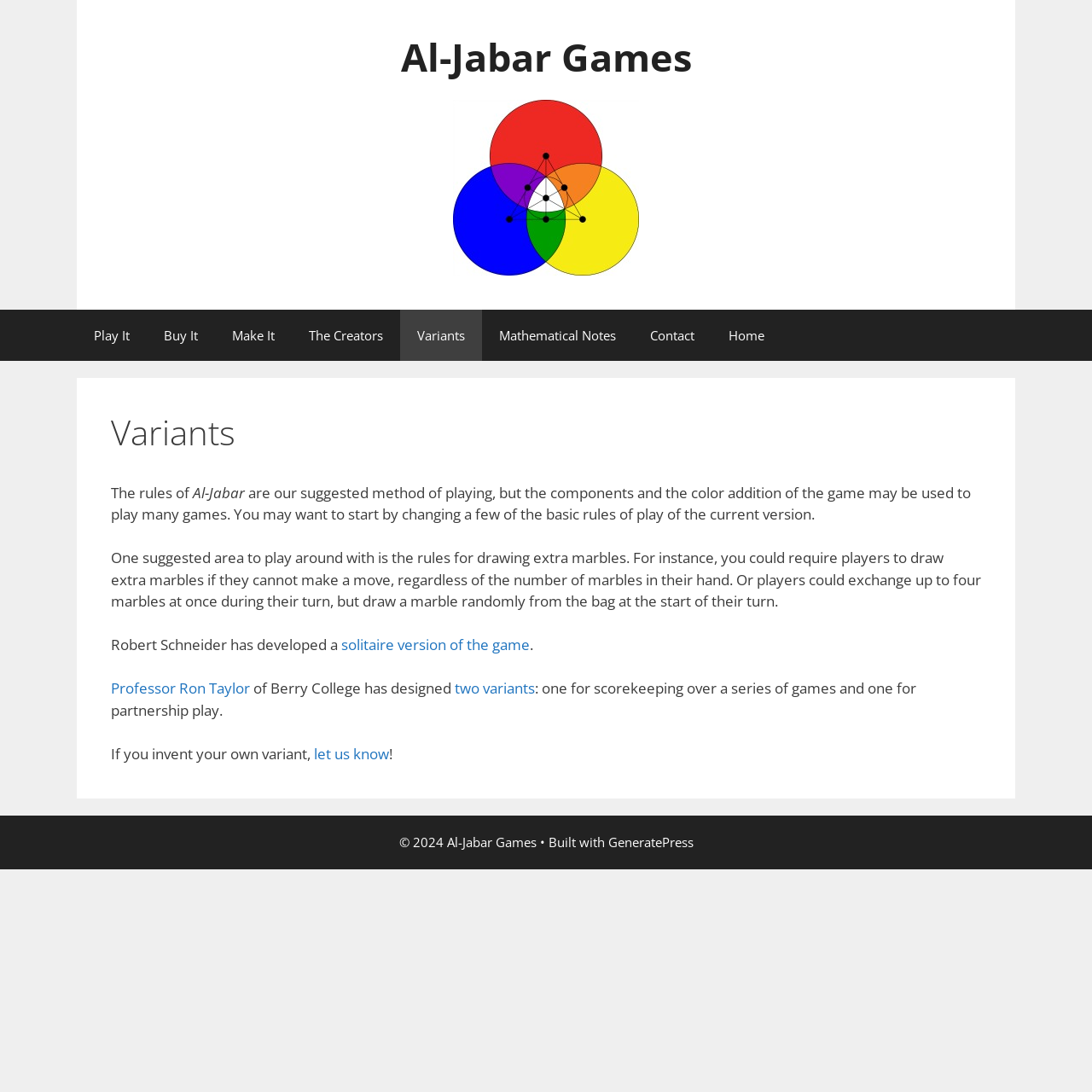Create a detailed summary of all the visual and textual information on the webpage.

The webpage is about "Variants" of Al-Jabar Games. At the top, there is a banner with the site's name "Al-Jabar Games" and a logo. Below the banner, there is a navigation menu with 7 links: "Play It", "Buy It", "Make It", "The Creators", "Variants", "Mathematical Notes", and "Contact".

The main content of the page is an article that explains the concept of variants in Al-Jabar Games. The article starts with a heading "Variants" and then describes how the game's rules can be modified to create different versions. The text explains that players can experiment with different rules, such as changing the way extra marbles are drawn, and provides examples of variations created by other players, including a solitaire version and partnership play variants.

There are 3 links within the article that point to external resources: "solitaire version of the game", "Professor Ron Taylor", and "two variants". The article also encourages readers to invent their own variants and share them with the site.

At the bottom of the page, there is a footer section with copyright information "© 2024 Al-Jabar Games" and a mention of the site being built with "GeneratePress".